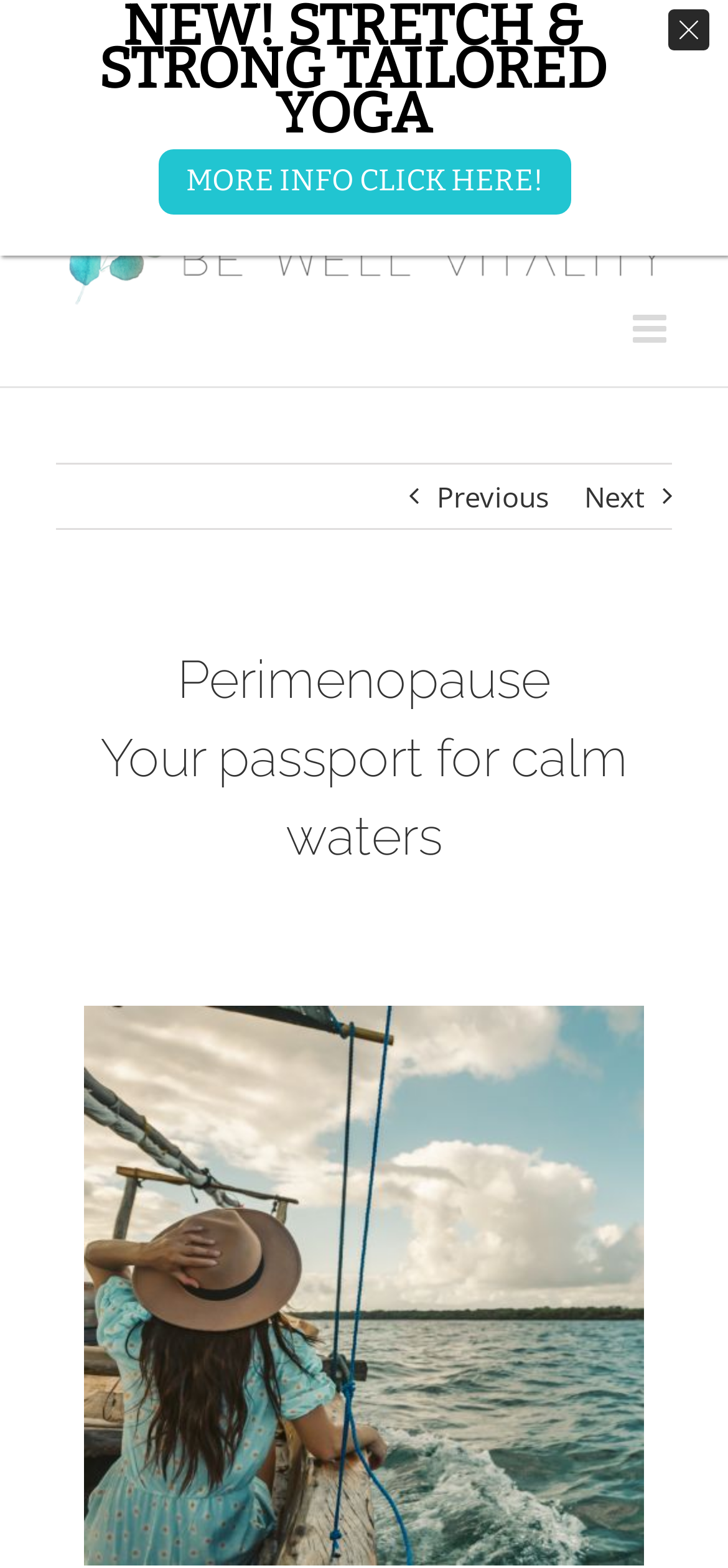Describe the entire webpage, focusing on both content and design.

The webpage is about menopause and wellness, with a focus on finding calm waters during this stage of life. At the top left of the page, there is a logo for "BE WELL VITALITY" accompanied by a link to the website. Below the logo, there is a contact information section with the name "Valerie Perret", phone number, and email address.

To the right of the contact information, there are social media links to Facebook and Instagram, represented by their respective icons. Further to the right, there is a toggle button to expand or collapse the mobile menu.

Below the top section, there is a navigation menu with links to previous and next pages, indicated by arrow icons. The main content of the page is headed by a title "Perimenopause Your passport for calm waters", which suggests that the page is discussing the perimenopause stage of menopause.

Below the title, there is a large image that takes up most of the page, likely an illustration or graphic related to the topic of perimenopause. At the bottom left of the page, there is a call-to-action button with the text "MORE INFO CLICK HERE!".

Finally, at the top right corner of the page, there is a small "close" icon, likely used to close a popup or modal window. Overall, the page has a clean and simple layout, with a focus on providing information and resources related to menopause and wellness.